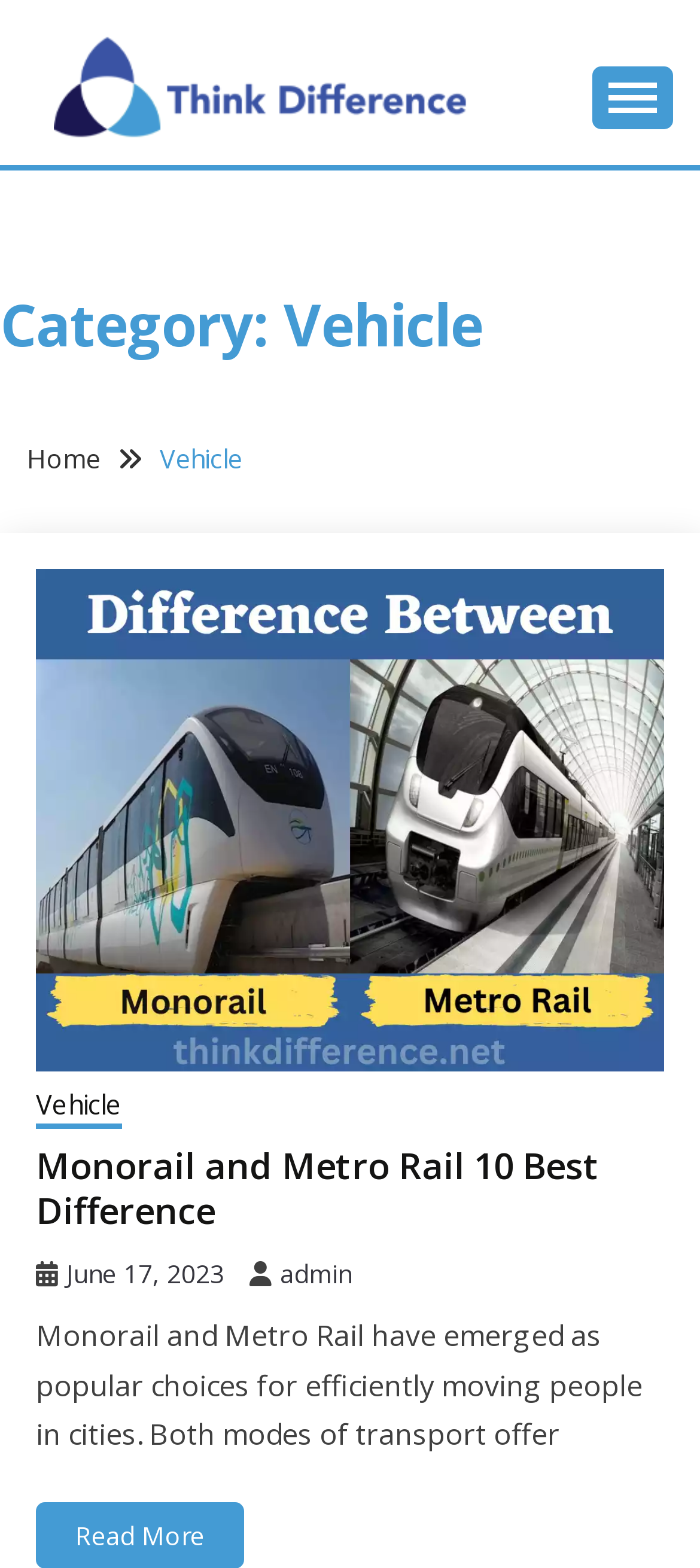Using the information from the screenshot, answer the following question thoroughly:
When was the article published?

I found a time element with the text 'June 17, 2023' which indicates the publication date of the article.